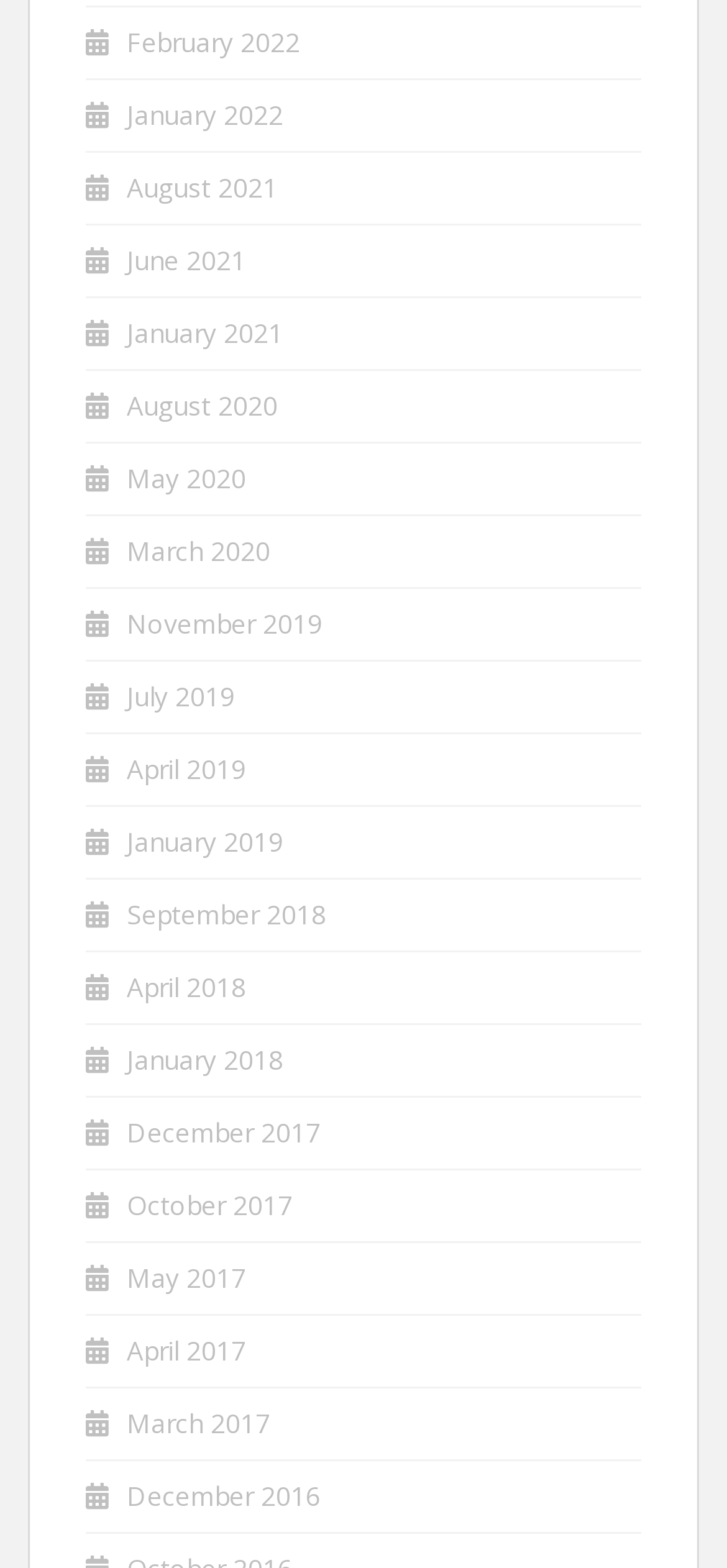Locate the bounding box coordinates of the element that should be clicked to execute the following instruction: "view January 2022".

[0.174, 0.062, 0.39, 0.084]